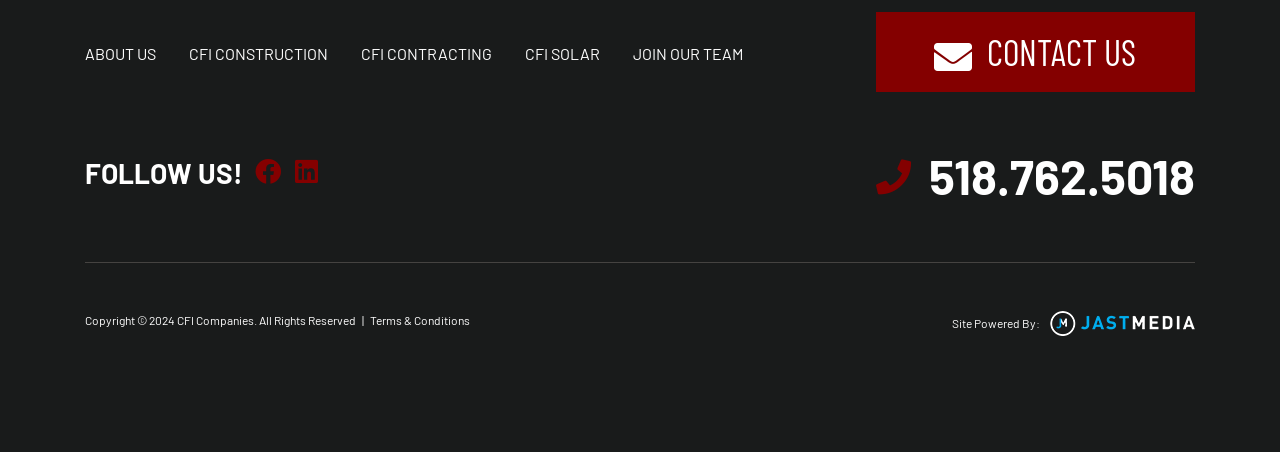Based on what you see in the screenshot, provide a thorough answer to this question: What is the text next to the 'FOLLOW US!' text?

I found the text next to the 'FOLLOW US!' text by examining the link element with the bounding box coordinates [0.199, 0.35, 0.22, 0.416], which contains the text 'Facebook Icon'. This suggests that the text next to the 'FOLLOW US!' text is 'Facebook Icon'.